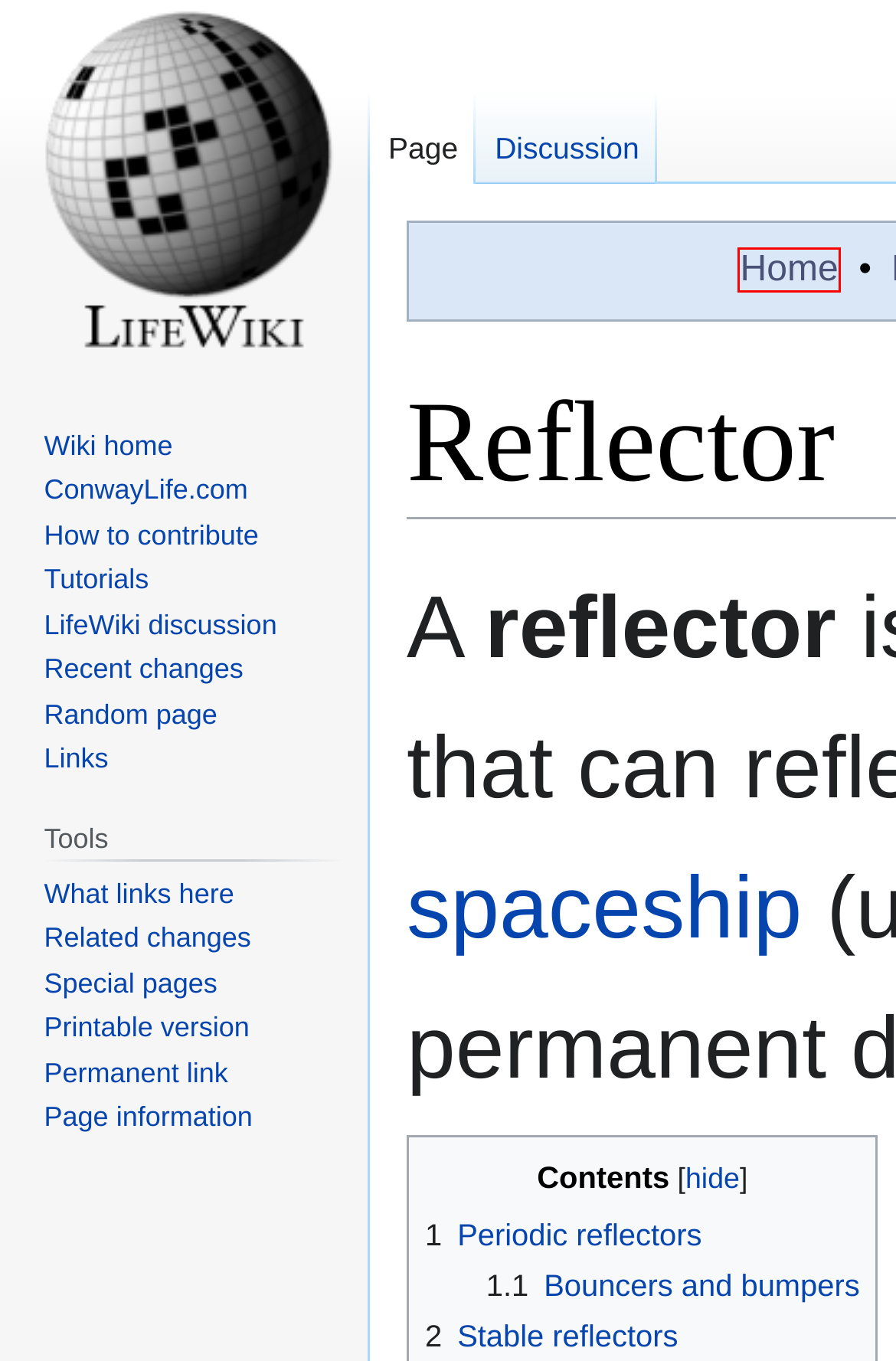A screenshot of a webpage is given, marked with a red bounding box around a UI element. Please select the most appropriate webpage description that fits the new page after clicking the highlighted element. Here are the candidates:
A. Conway's Game of Life
B. Information for "Reflector/w/index.php" - LifeWiki
C. Construction practice - Page 3 - ConwayLife.com
D. LifeWiki
E. Catagolue - Game of Life Object Catalogue
F. ConwayLife.com - Index page
G. LifeWiki Discussion - ConwayLife.com
H. Life Lexicon (R)

A